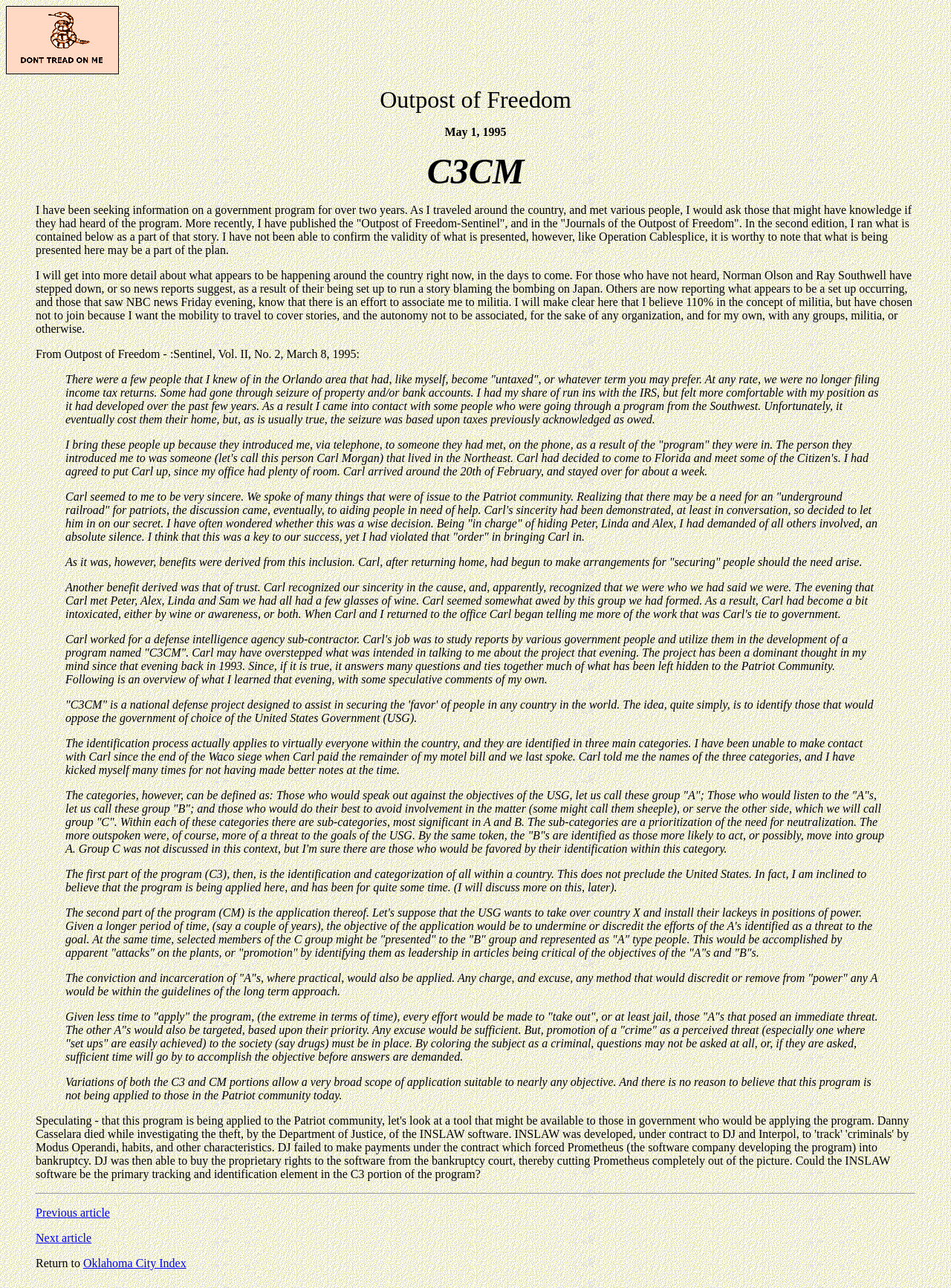Respond concisely with one word or phrase to the following query:
What is the title of the article?

Outpost of Freedom May 1, 1995 C3CM